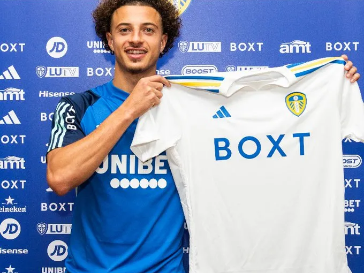What is the setting of the event?
Carefully examine the image and provide a detailed answer to the question.

The backdrop features the Leeds United logo and various sponsor branding, indicating that the setting is likely a press conference or promotional event, possibly for the unveiling of the new player.